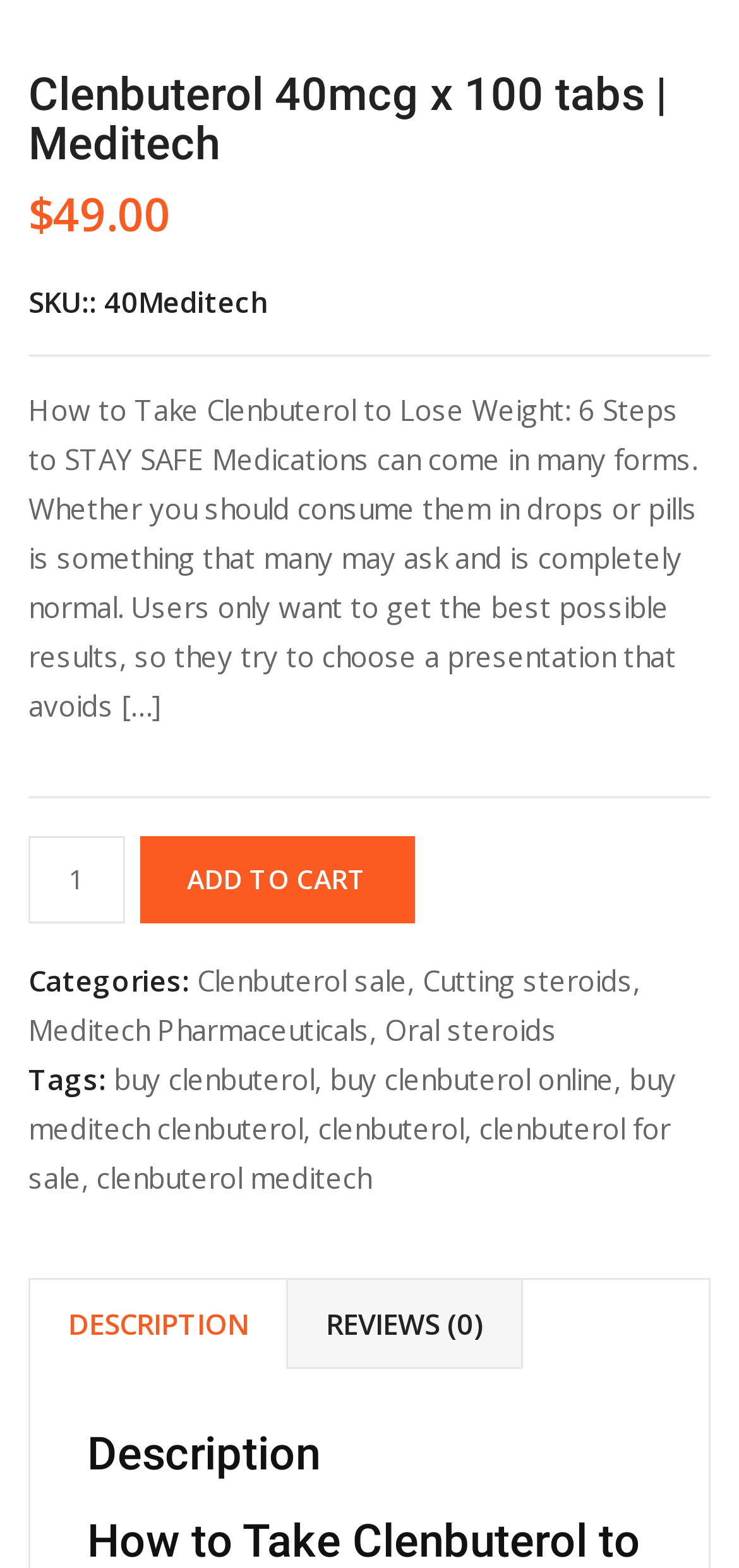Find and indicate the bounding box coordinates of the region you should select to follow the given instruction: "Click the 'ADD TO CART' button".

[0.189, 0.533, 0.561, 0.589]